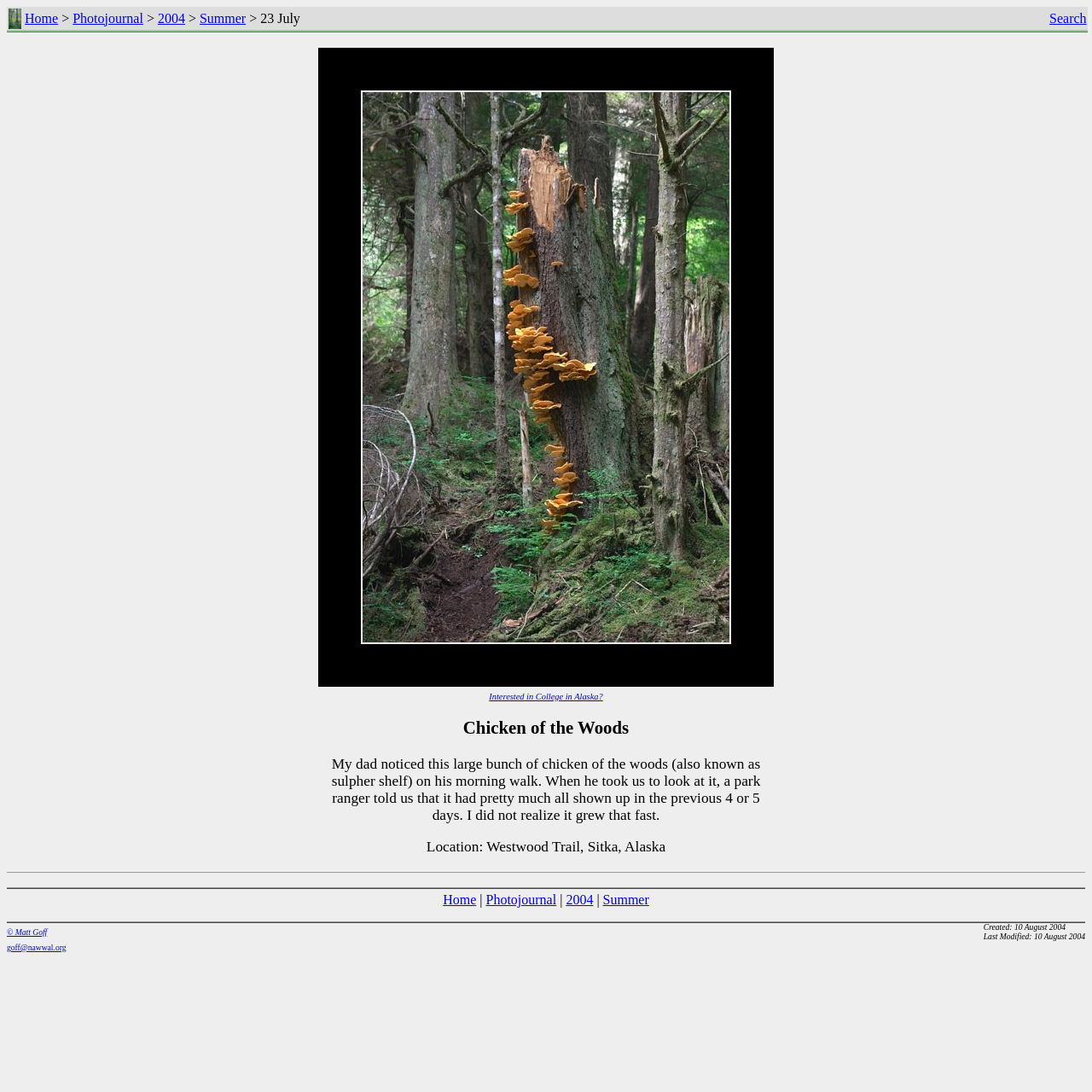Find the bounding box coordinates of the area to click in order to follow the instruction: "Read about Moveable Feast Signature Sailings".

None